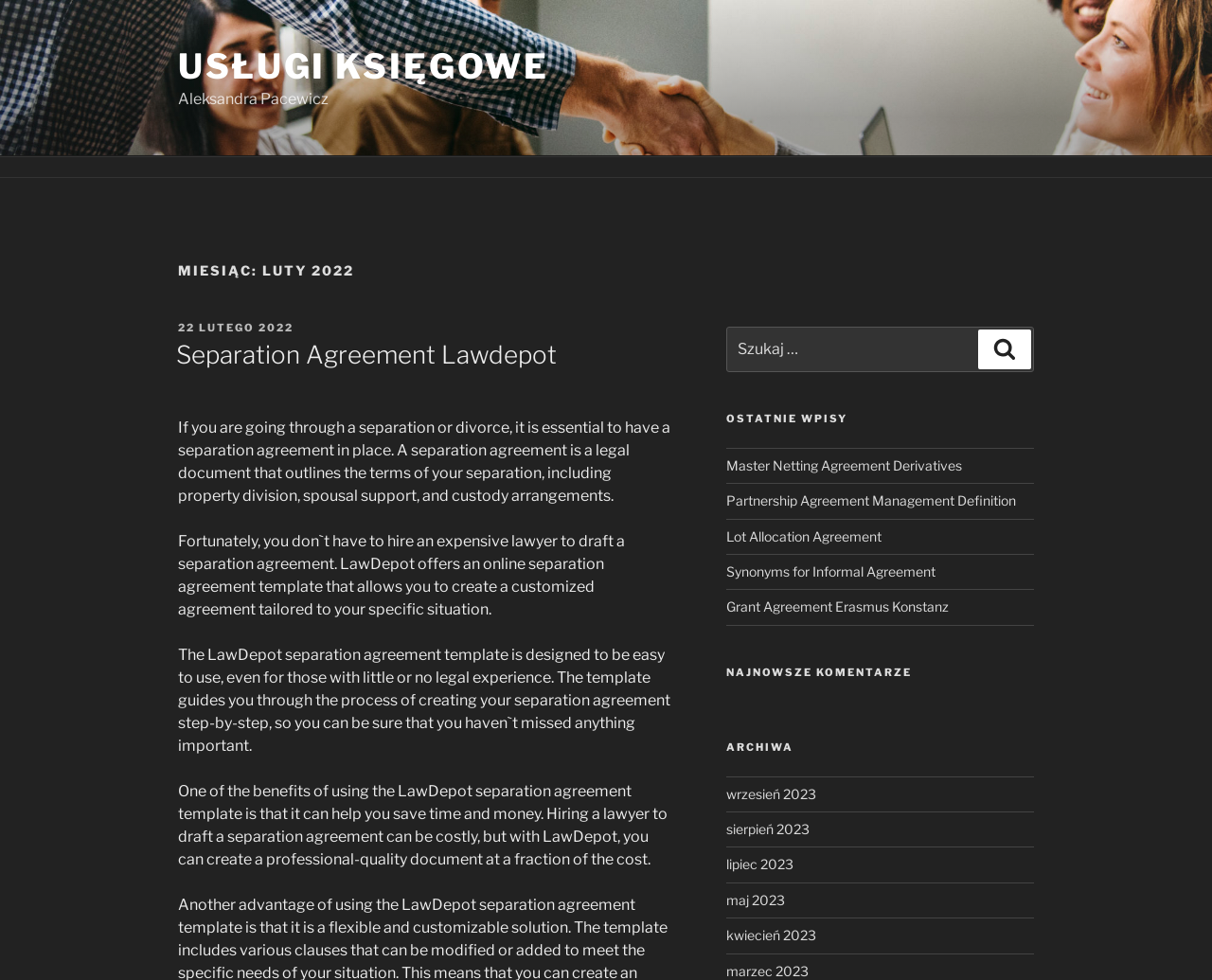Please identify the bounding box coordinates of the element's region that I should click in order to complete the following instruction: "Read the latest post". The bounding box coordinates consist of four float numbers between 0 and 1, i.e., [left, top, right, bottom].

[0.147, 0.345, 0.556, 0.38]